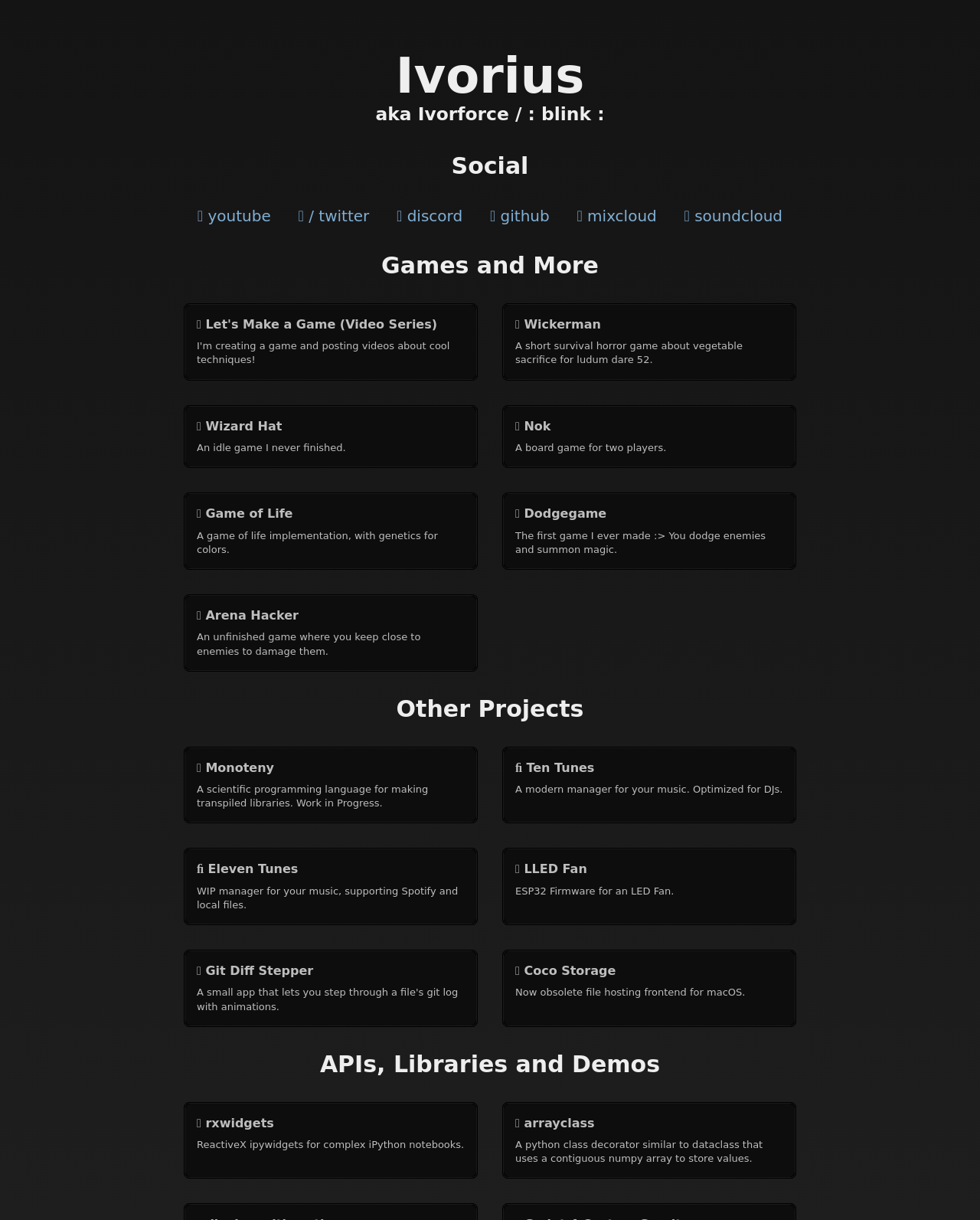Provide your answer to the question using just one word or phrase: What is the name of the person or entity behind this website?

Ivorius